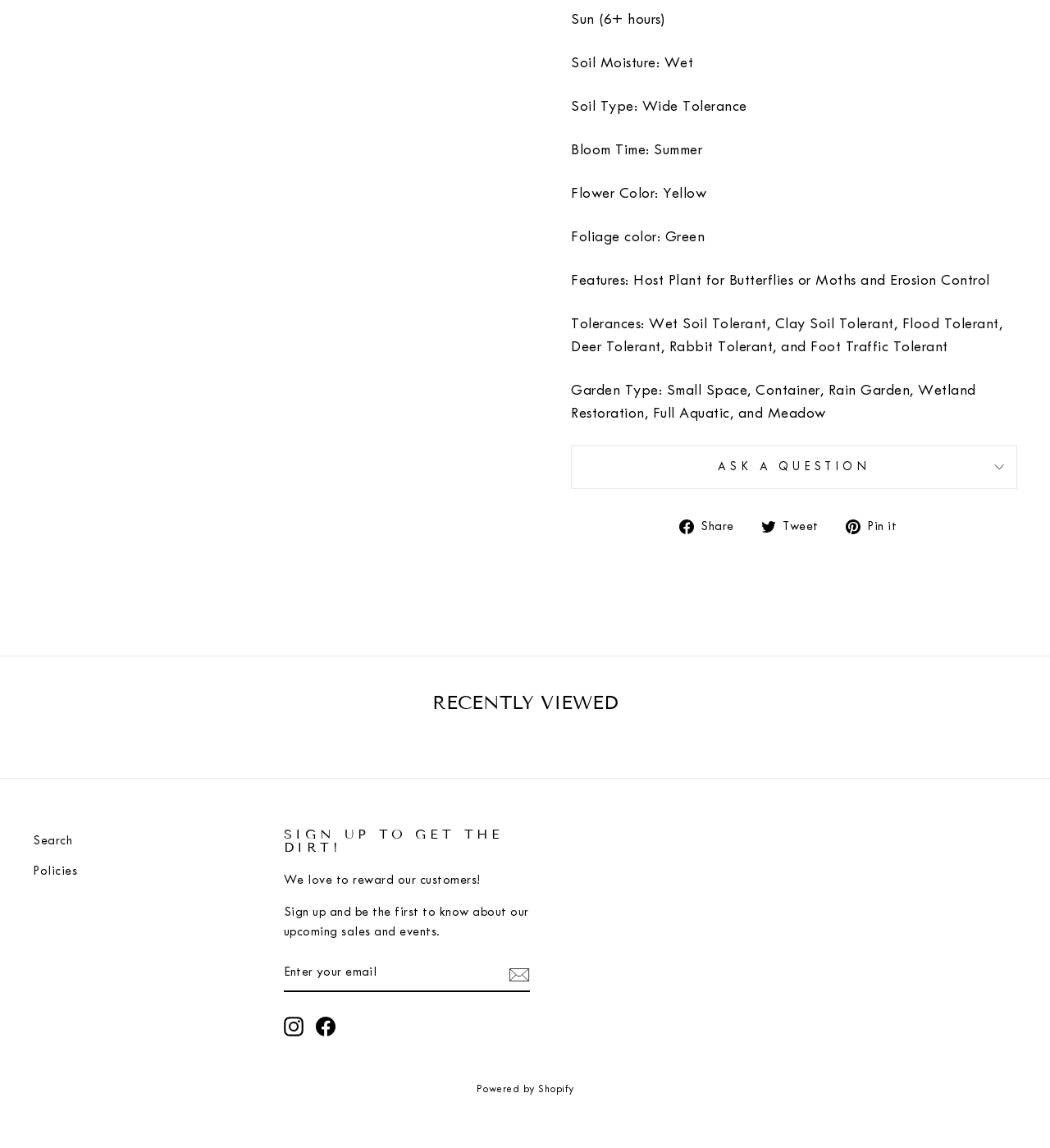From the screenshot, find the bounding box of the UI element matching this description: "Share Share on Facebook". Supply the bounding box coordinates in the form [left, top, right, bottom], each a float between 0 and 1.

[0.647, 0.448, 0.711, 0.468]